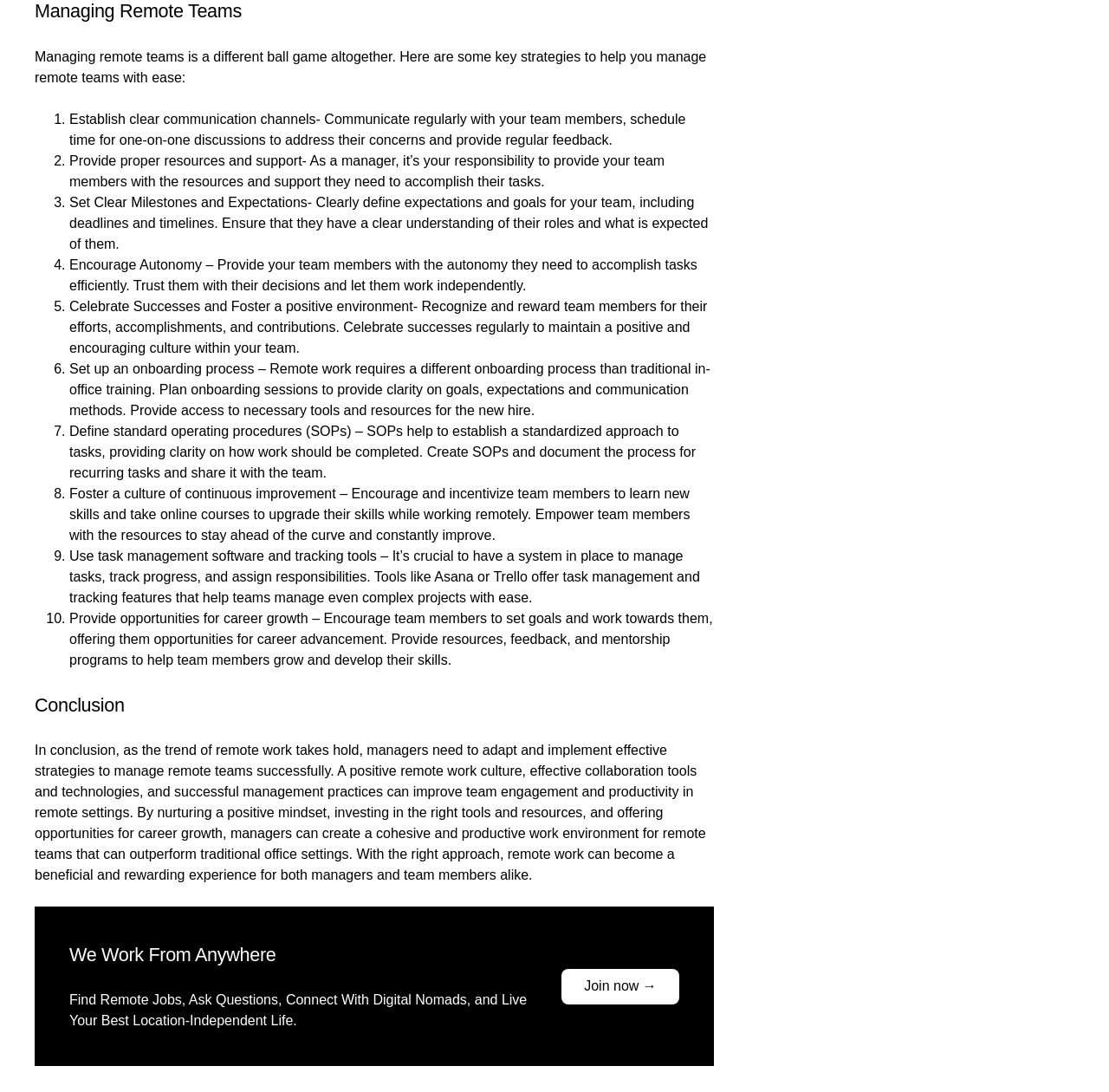Refer to the screenshot and give an in-depth answer to this question: What is the benefit of celebrating successes and fostering a positive environment?

The webpage suggests that celebrating successes and fostering a positive environment helps to maintain a positive and encouraging culture within the team. This is one of the strategies listed for managing remote teams effectively, and it can help to improve team engagement and productivity.